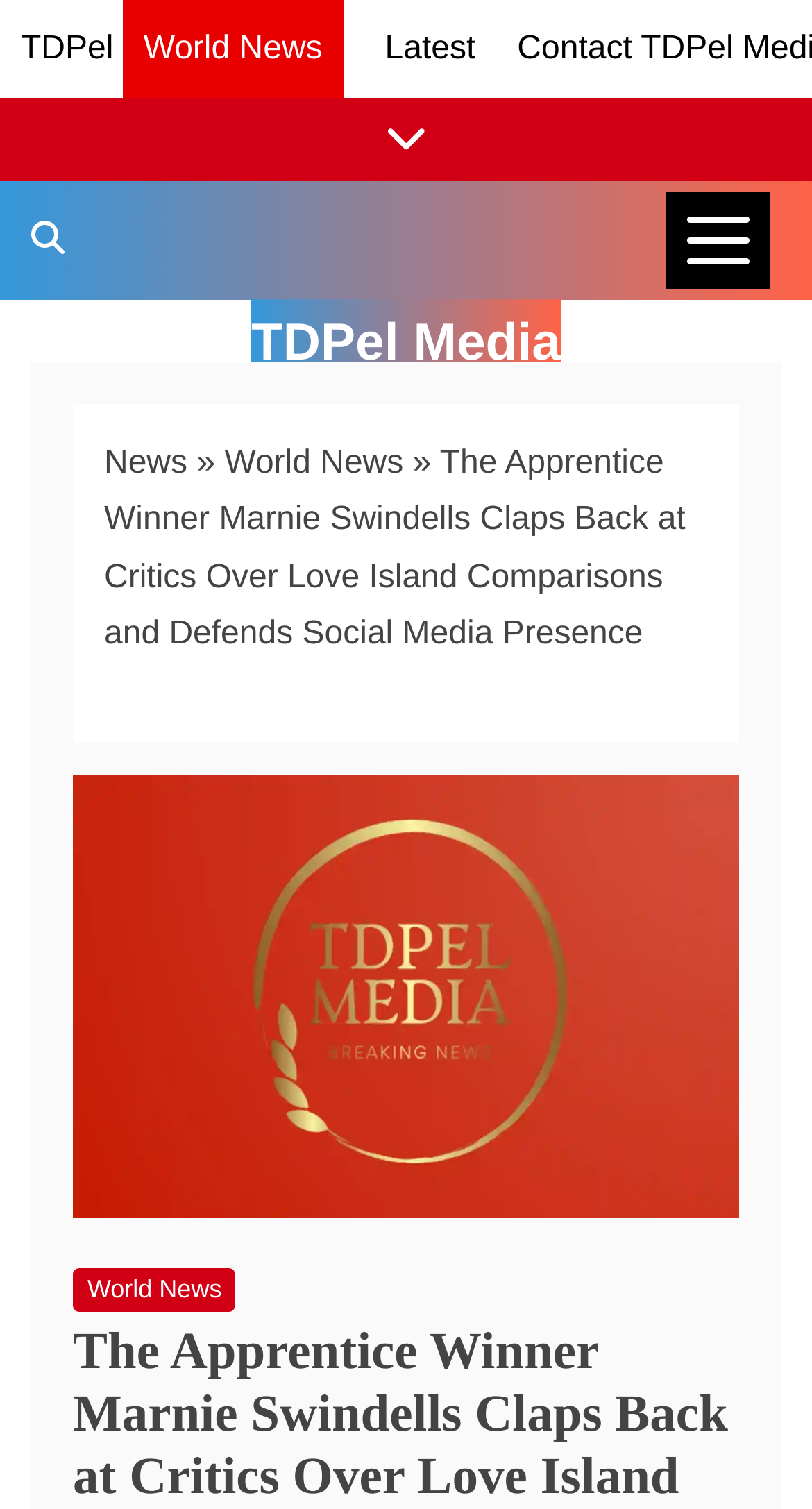What is the text of the webpage's headline?

The Apprentice Winner Marnie Swindells Claps Back at Critics Over Love Island Comparisons and Defends Social Media Presence